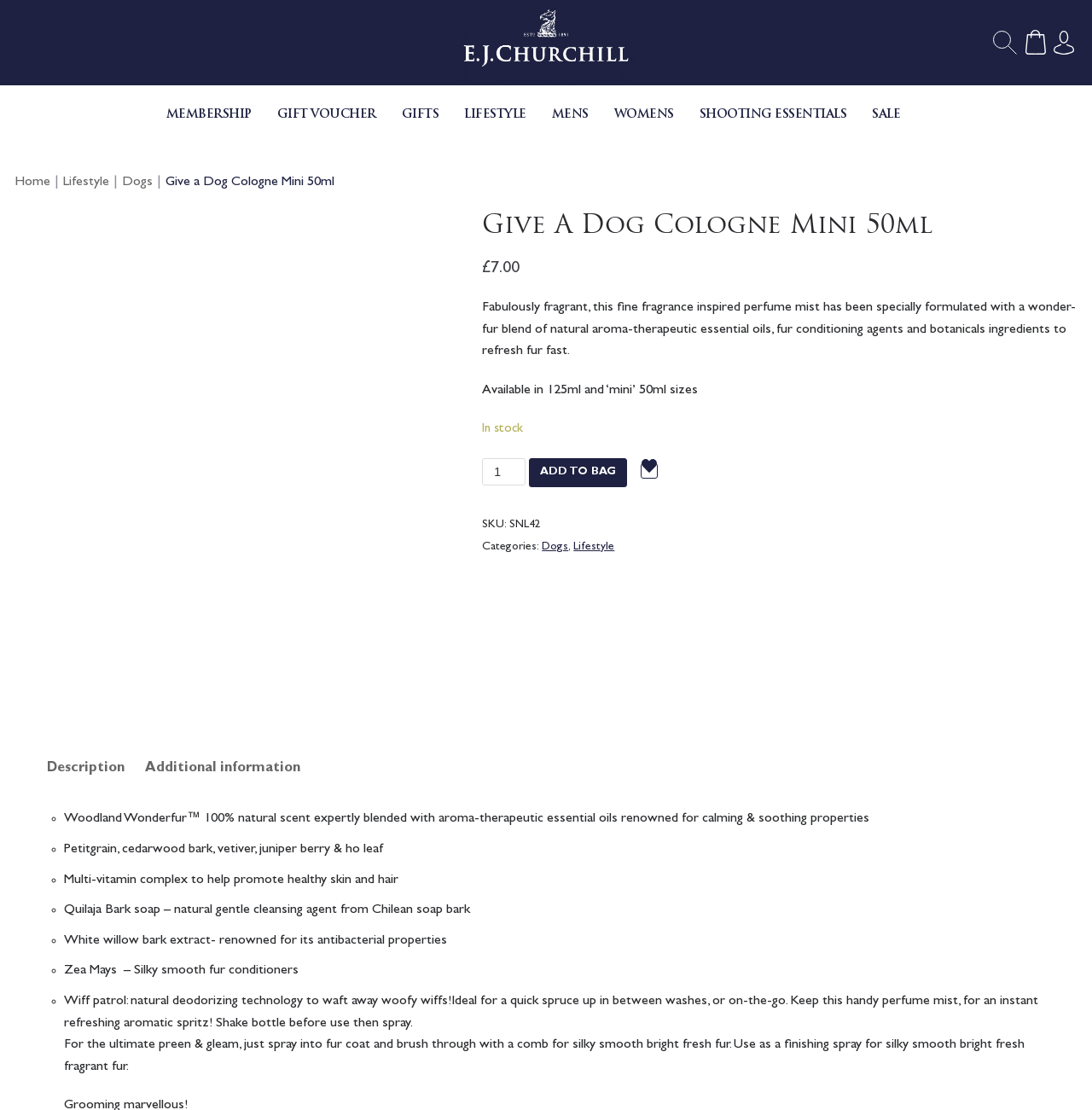Could you find the bounding box coordinates of the clickable area to complete this instruction: "Click the 'MEMBERSHIP' link"?

[0.152, 0.077, 0.23, 0.131]